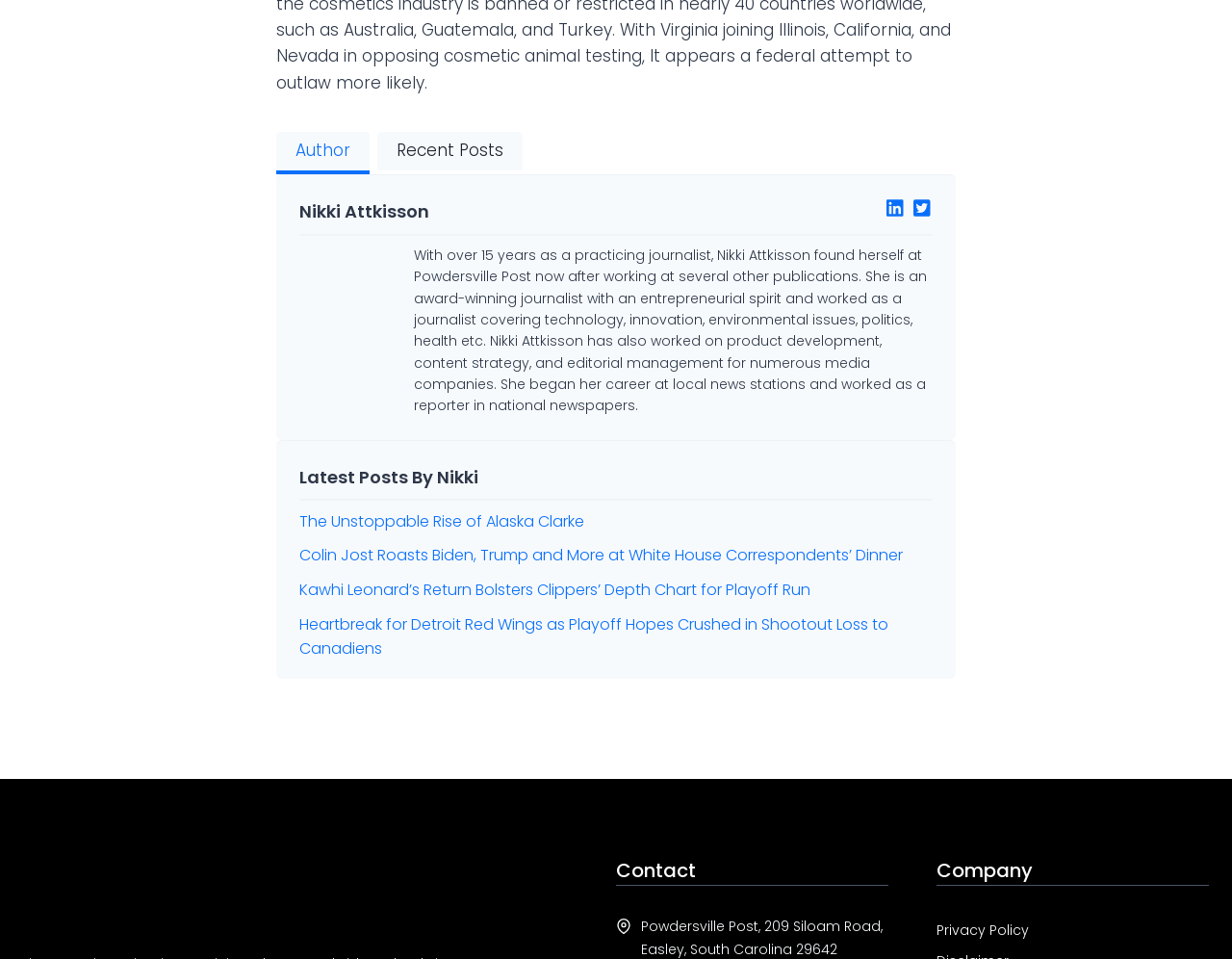Based on the provided description, "Recent Posts", find the bounding box of the corresponding UI element in the screenshot.

[0.306, 0.137, 0.424, 0.181]